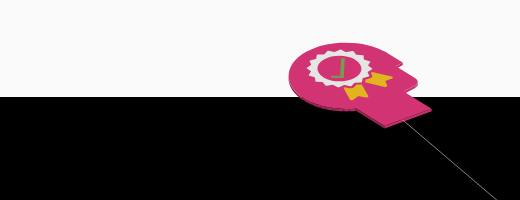What is the color of the inner circle?
Use the image to give a comprehensive and detailed response to the question.

The caption states that the badge features a 'white inner circle', which suggests that the innermost part of the badge is colored white.